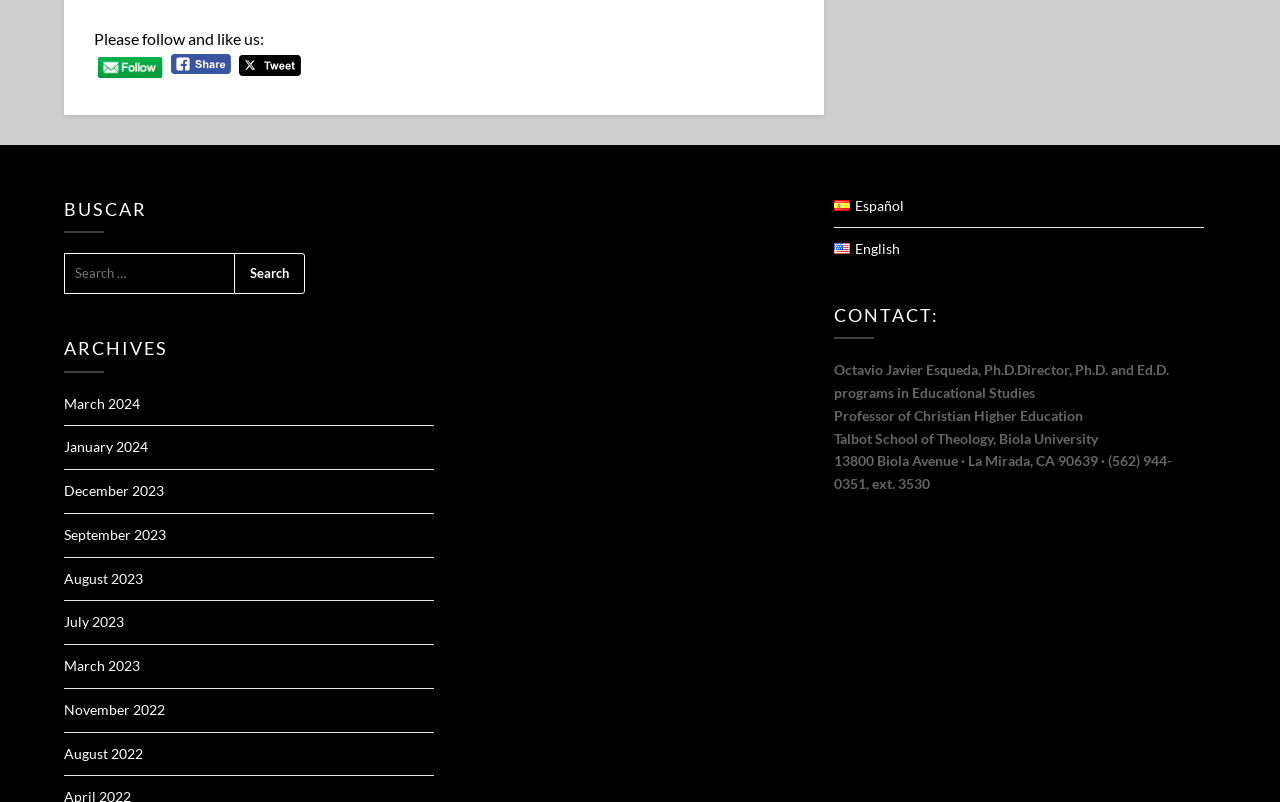What is the month with the most archives links?
Answer the question using a single word or phrase, according to the image.

March